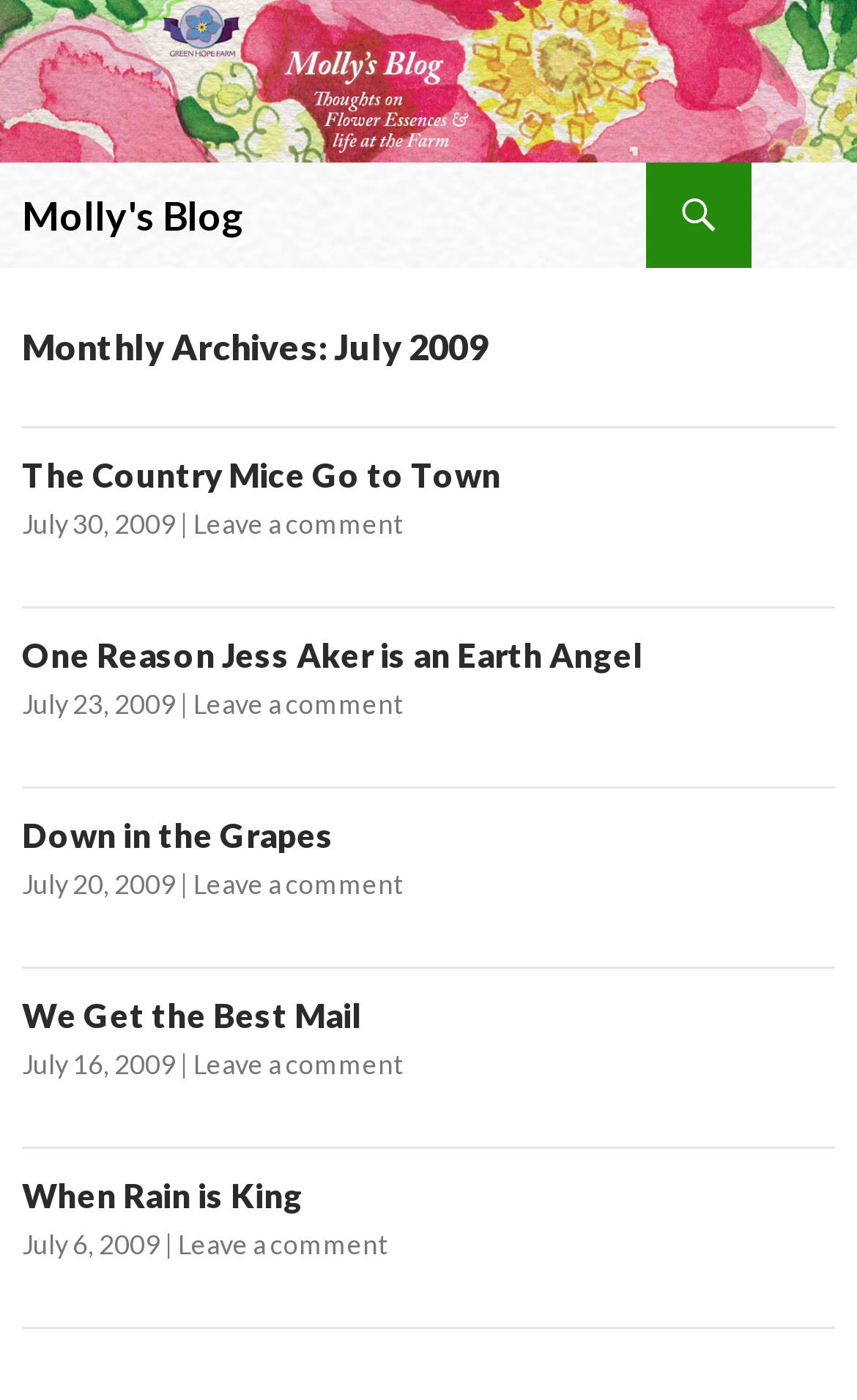Please specify the bounding box coordinates of the clickable region to carry out the following instruction: "go to Molly's Blog homepage". The coordinates should be four float numbers between 0 and 1, in the format [left, top, right, bottom].

[0.0, 0.04, 1.0, 0.069]